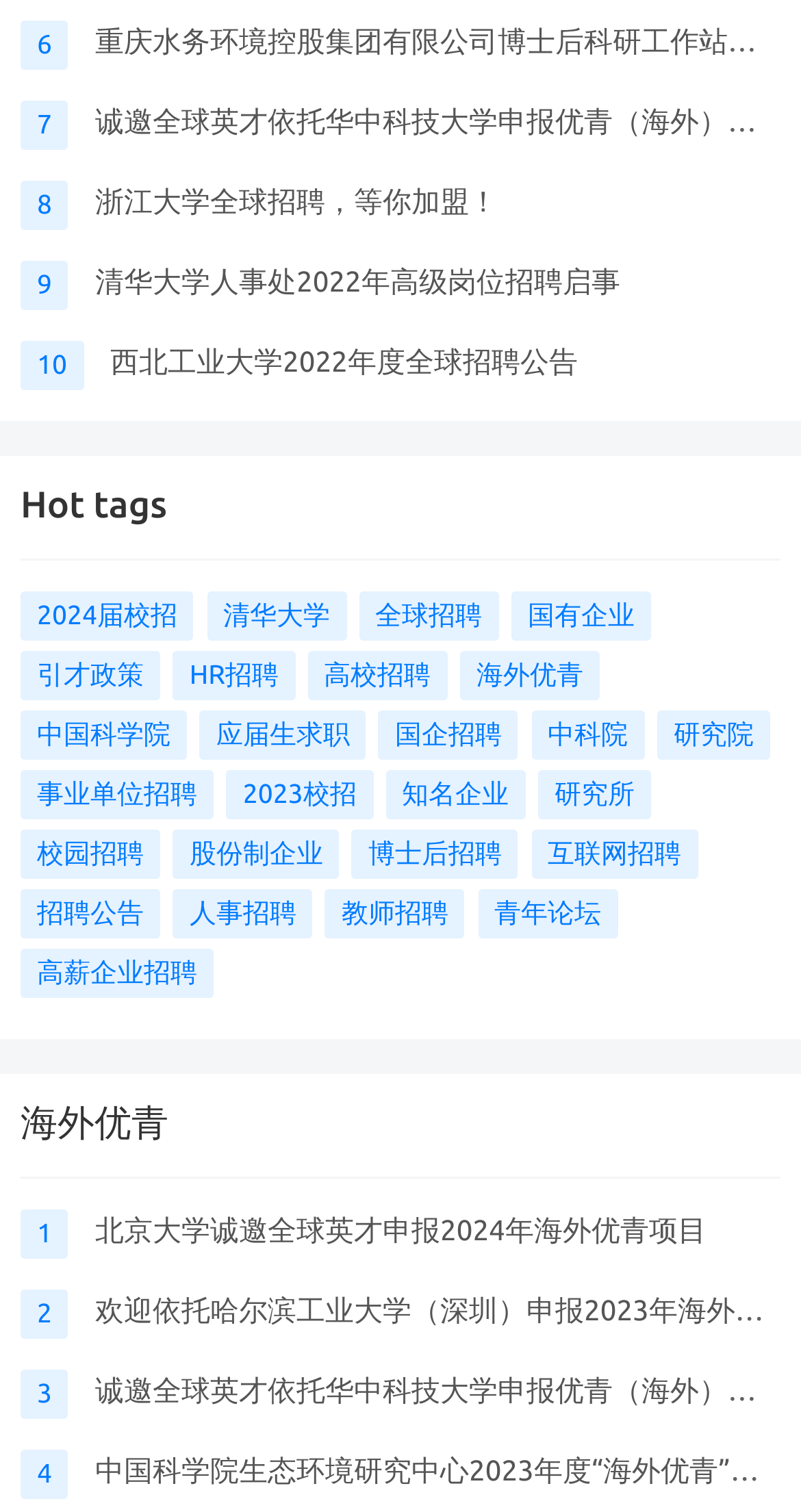Locate the bounding box coordinates of the area to click to fulfill this instruction: "Explore Dopamine Transporters". The bounding box should be presented as four float numbers between 0 and 1, in the order [left, top, right, bottom].

None